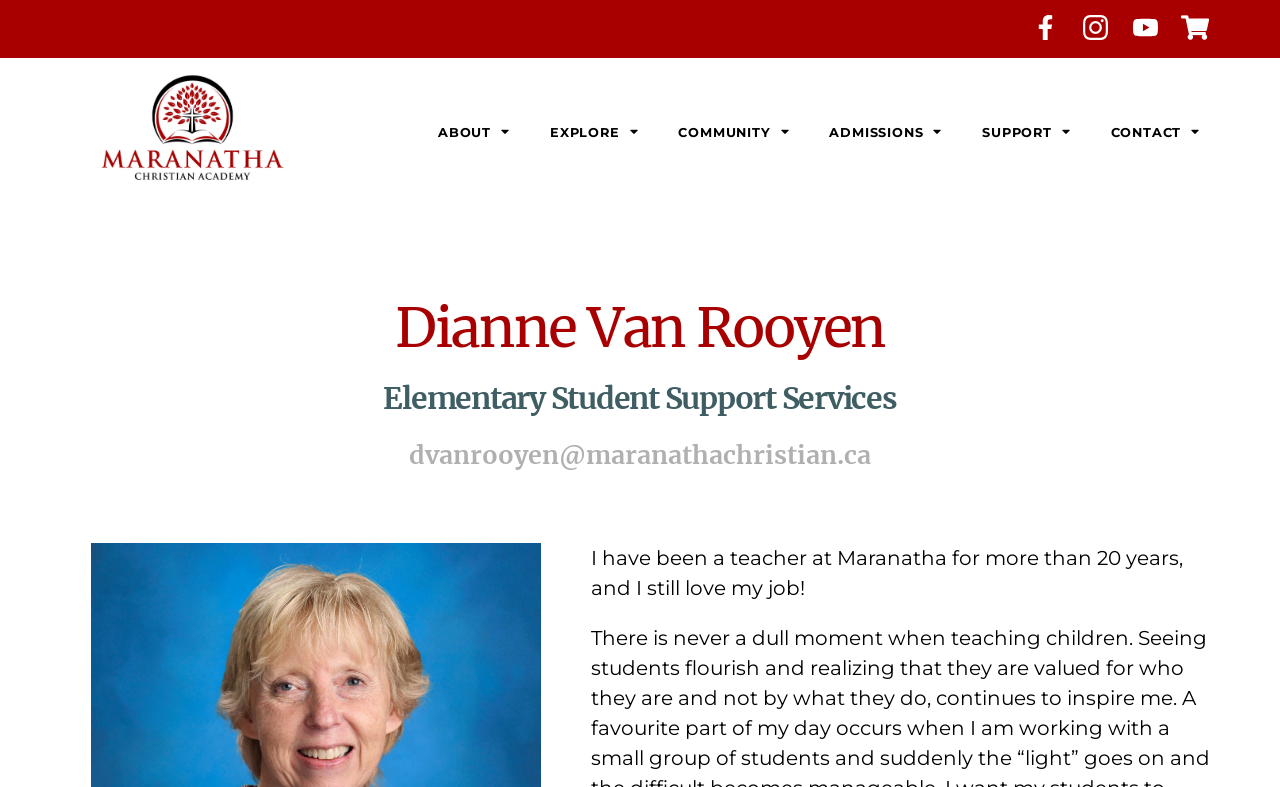Please provide a brief answer to the following inquiry using a single word or phrase:
What is the teacher's role?

Elementary Student Support Services